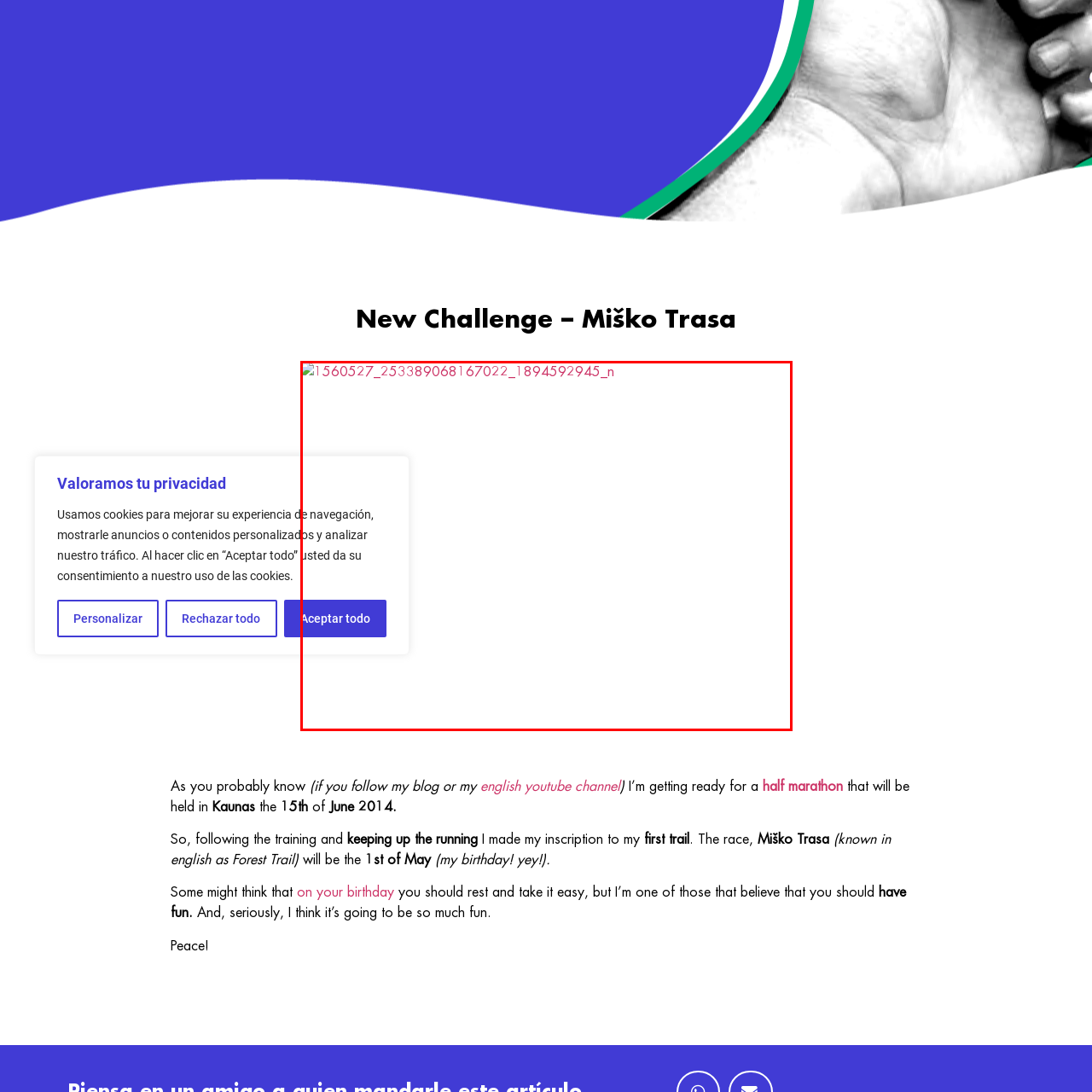Thoroughly describe the contents of the picture within the red frame.

The image titled "1560527_253389068167022_1894592945_n" is part of a post regarding a personal challenge, likely related to running or a similar activity. It is situated beneath a banner emphasizing privacy and cookie consent for website navigation. The surrounding text indicates the author is preparing for a half marathon in Kaunas on June 15, 2014, hinting at their enthusiasm for the event and the joy of participating on their birthday. The image itself visually complements this personal journey, representing a pivotal moment in their training and anticipation for the upcoming race.